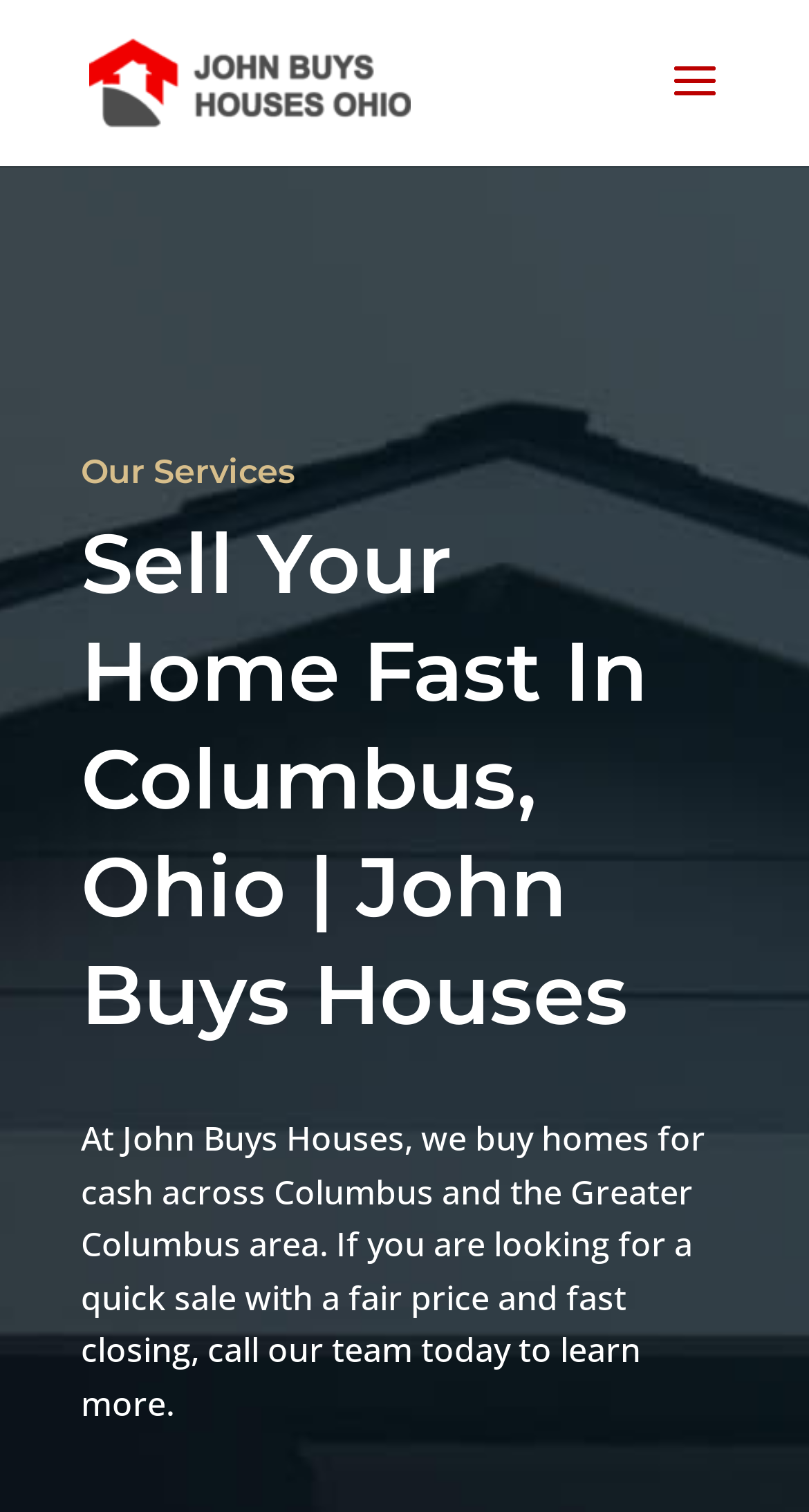Answer the question below using just one word or a short phrase: 
What does the company buy?

Homes for cash